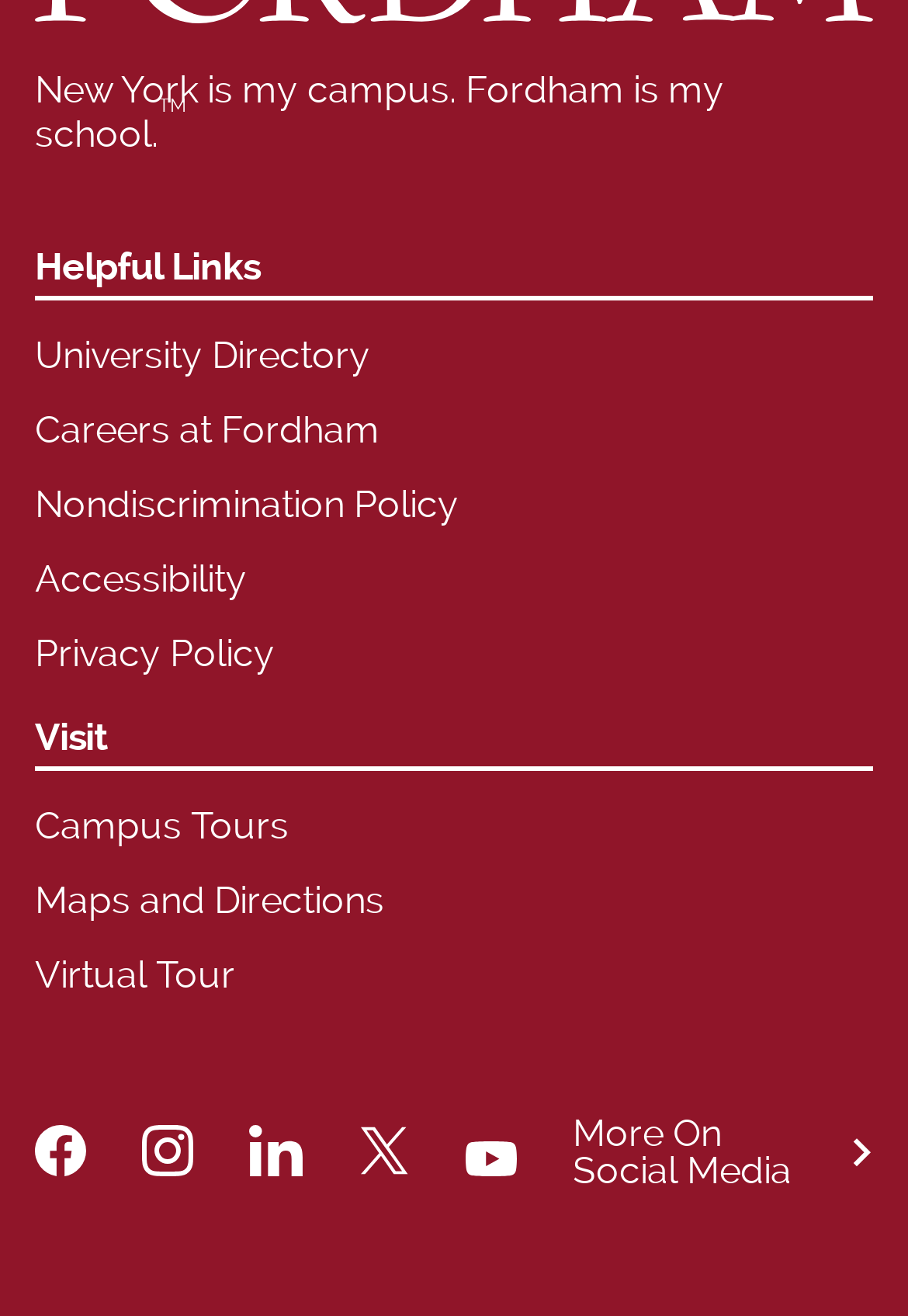Please indicate the bounding box coordinates for the clickable area to complete the following task: "Visit Campus Tours". The coordinates should be specified as four float numbers between 0 and 1, i.e., [left, top, right, bottom].

[0.038, 0.614, 0.318, 0.642]